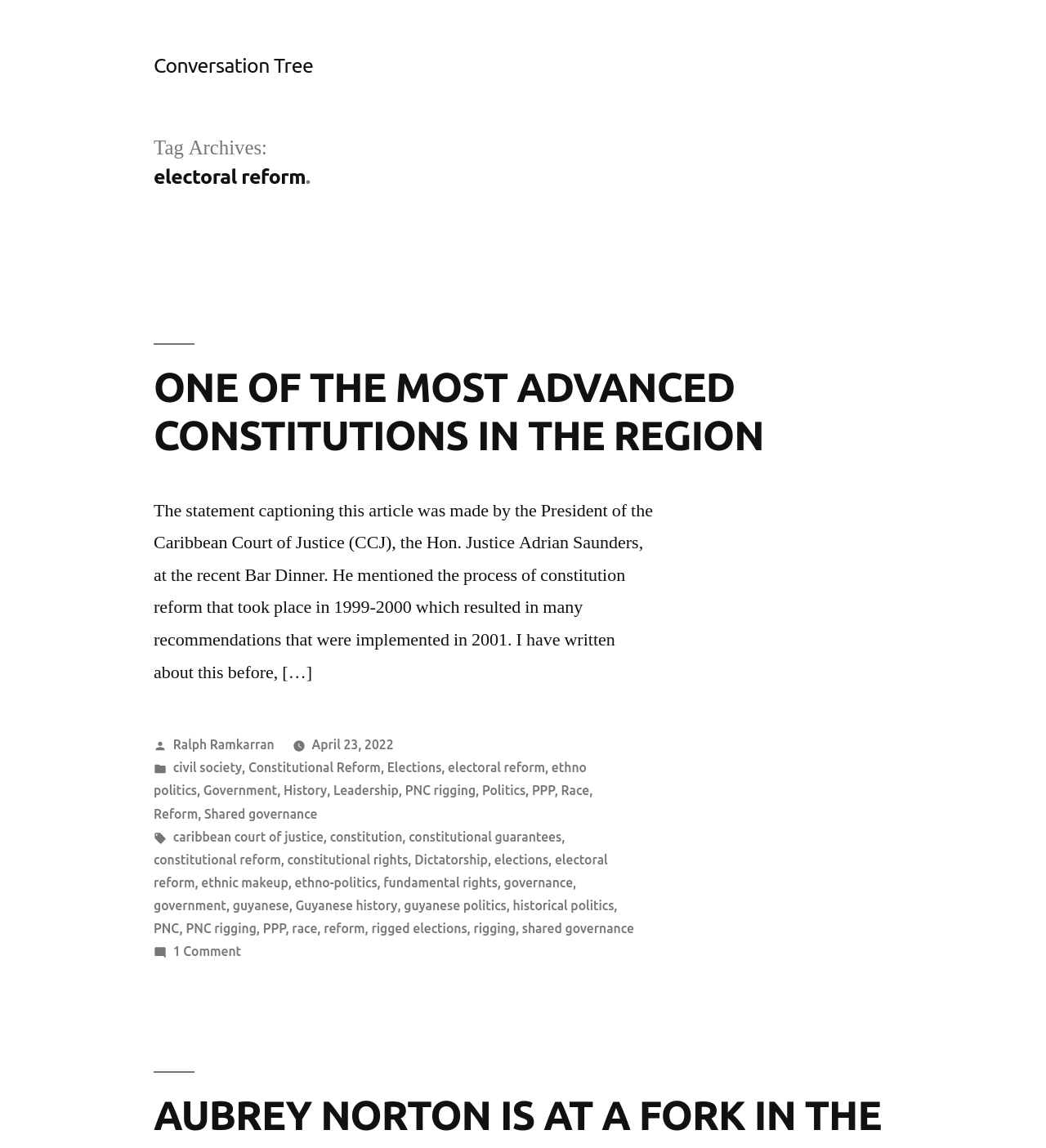Specify the bounding box coordinates (top-left x, top-left y, bottom-right x, bottom-right y) of the UI element in the screenshot that matches this description: April 23, 2022April 23, 2022

[0.298, 0.642, 0.376, 0.655]